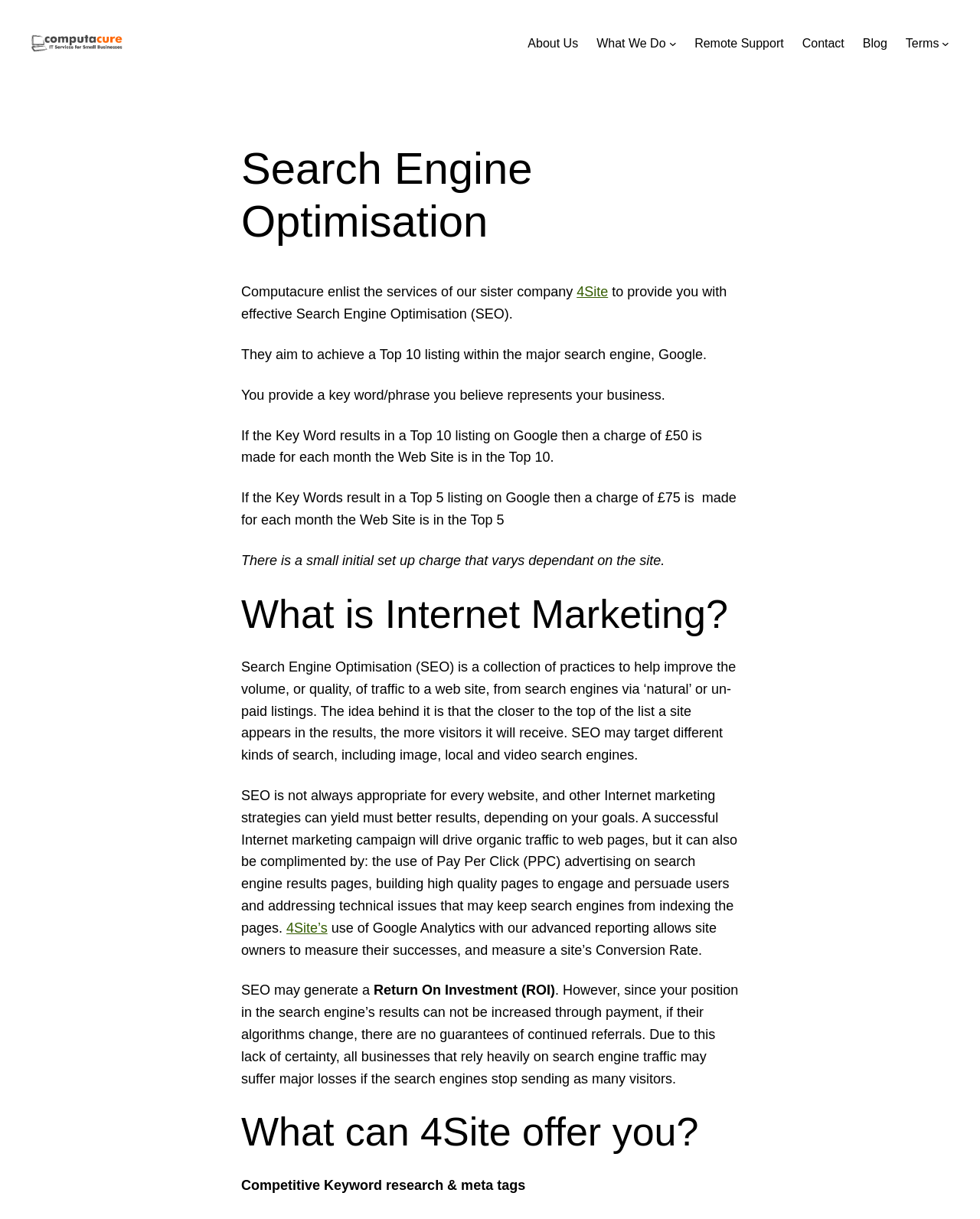What is the purpose of Google Analytics?
Answer the question with a detailed and thorough explanation.

The purpose of Google Analytics is to measure the successes of a website and track its Conversion Rate. This is stated in the paragraph that explains how 4Site uses Google Analytics to provide advanced reporting.